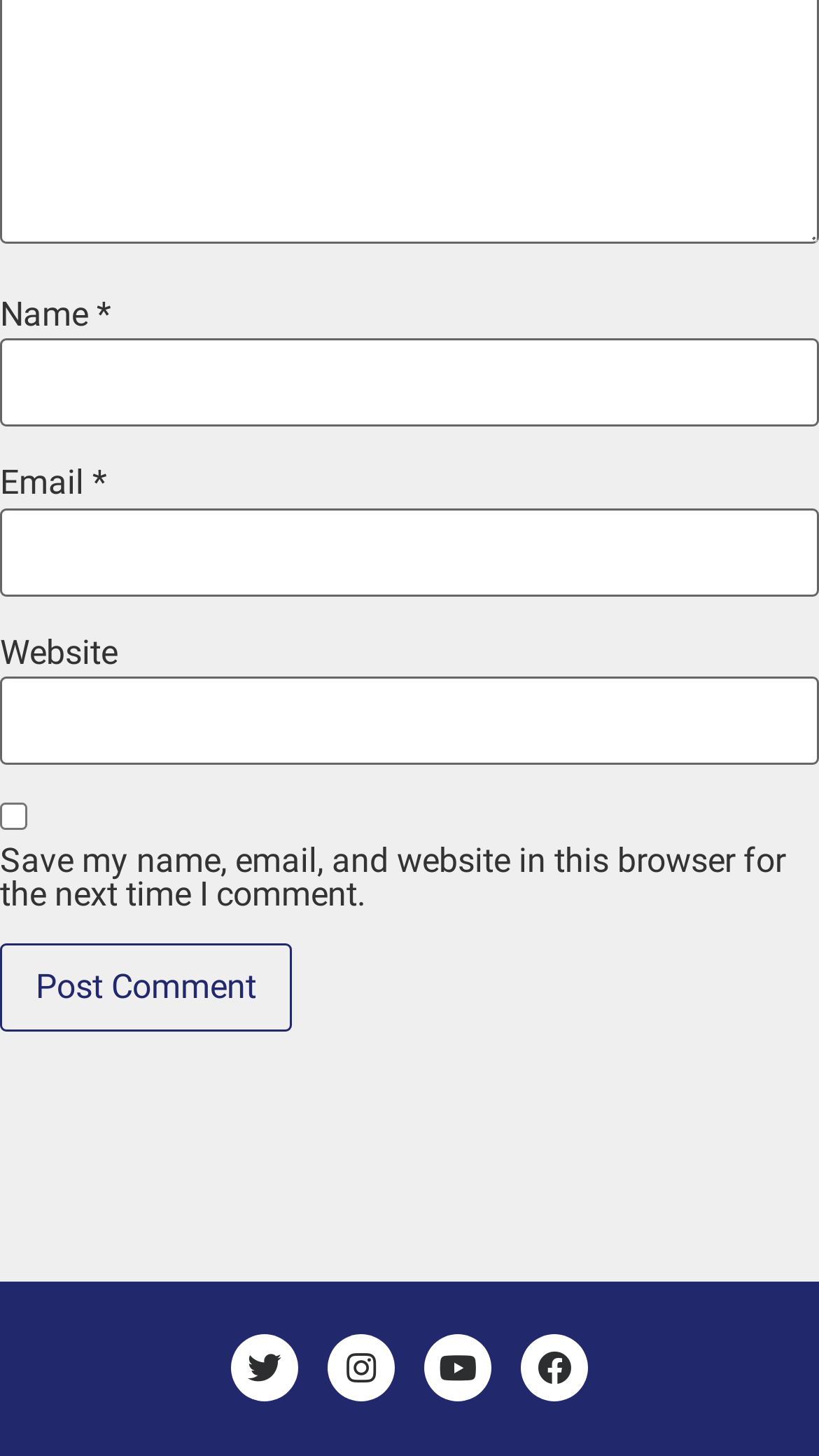What is the label of the third textbox?
Answer the question with a single word or phrase derived from the image.

Website